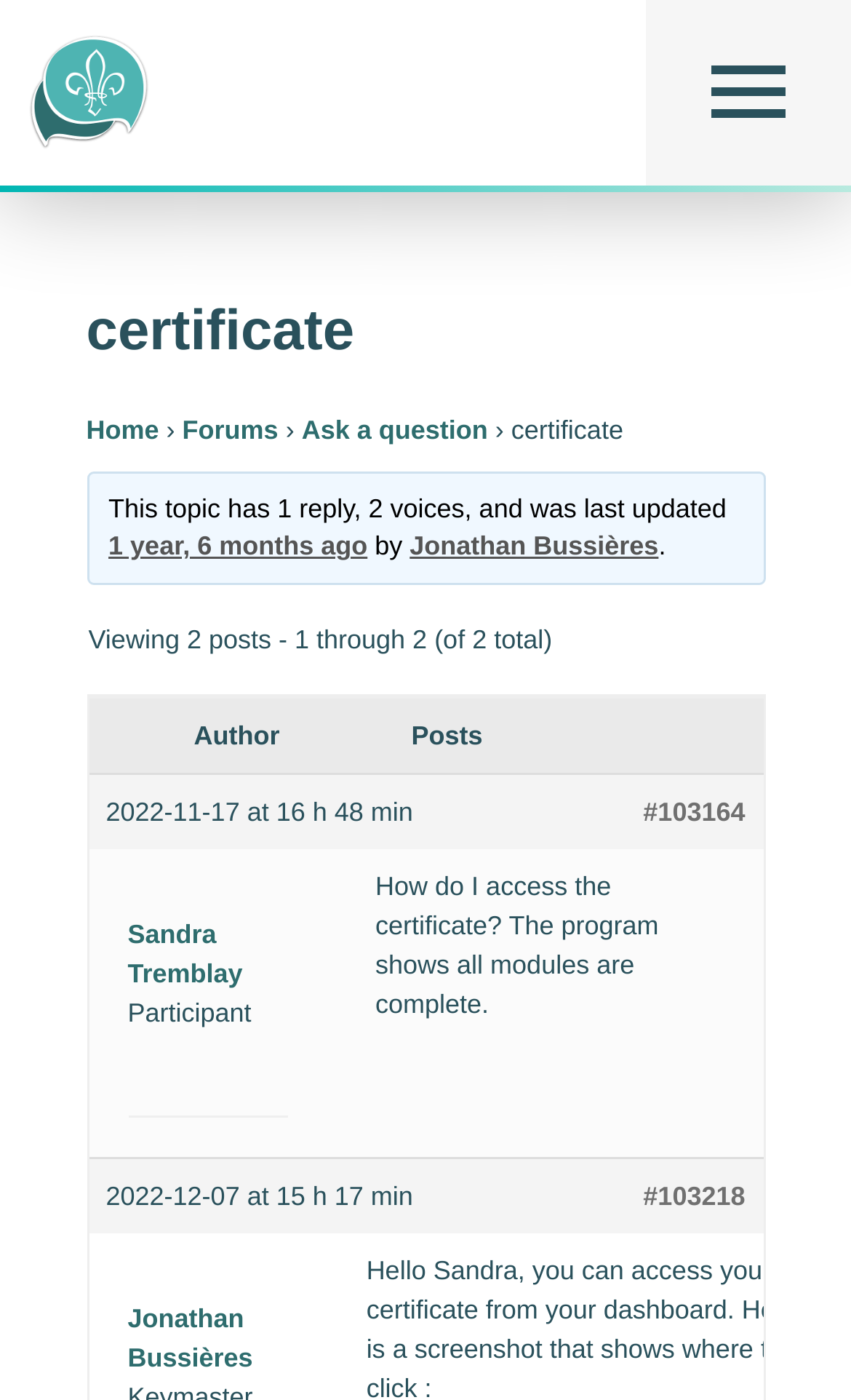Identify the bounding box for the described UI element. Provide the coordinates in (top-left x, top-left y, bottom-right x, bottom-right y) format with values ranging from 0 to 1: Jonathan Bussières

[0.15, 0.959, 0.328, 0.981]